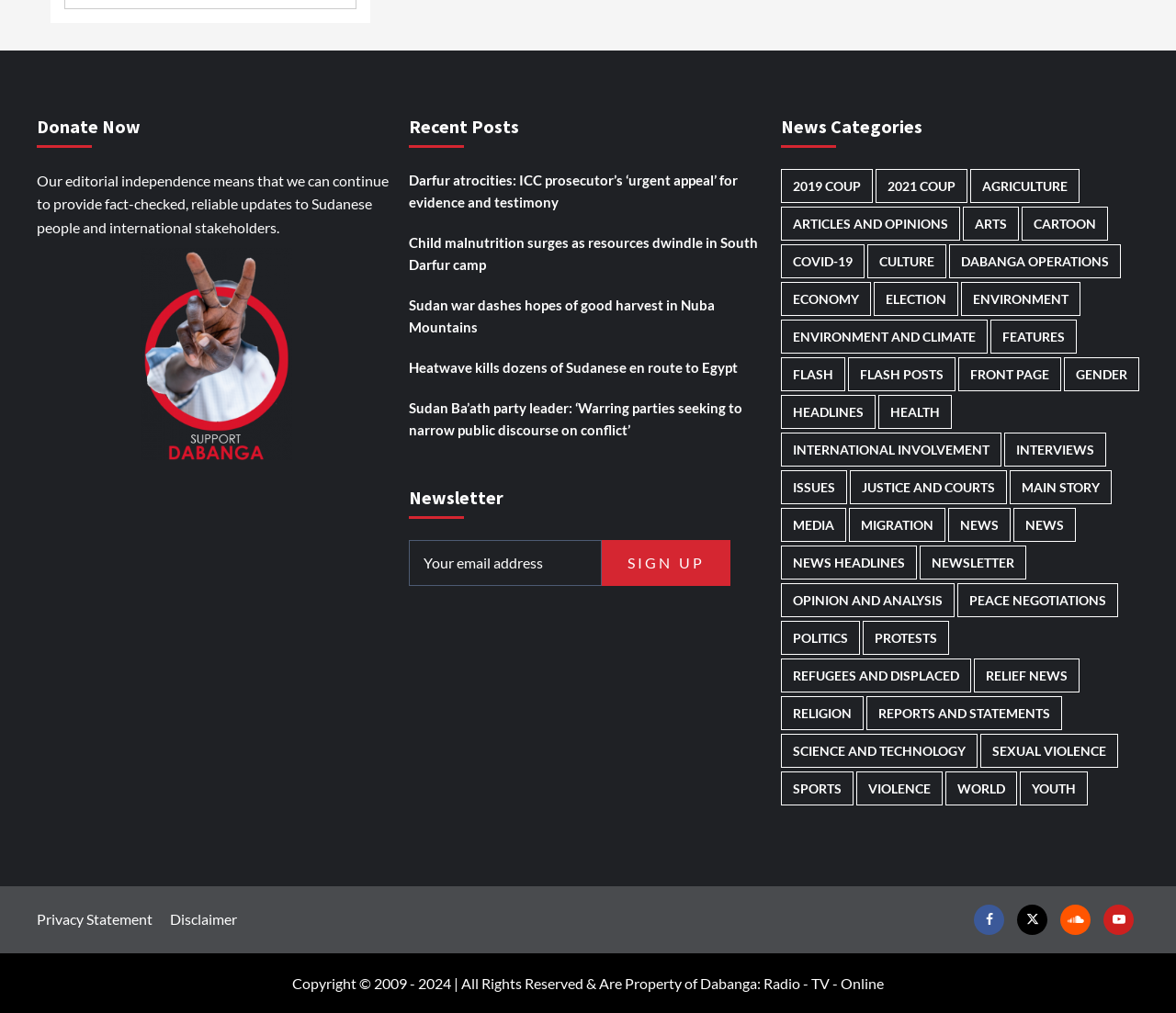Determine the bounding box coordinates in the format (top-left x, top-left y, bottom-right x, bottom-right y). Ensure all values are floating point numbers between 0 and 1. Identify the bounding box of the UI element described by: value="Sign up"

[0.512, 0.533, 0.621, 0.578]